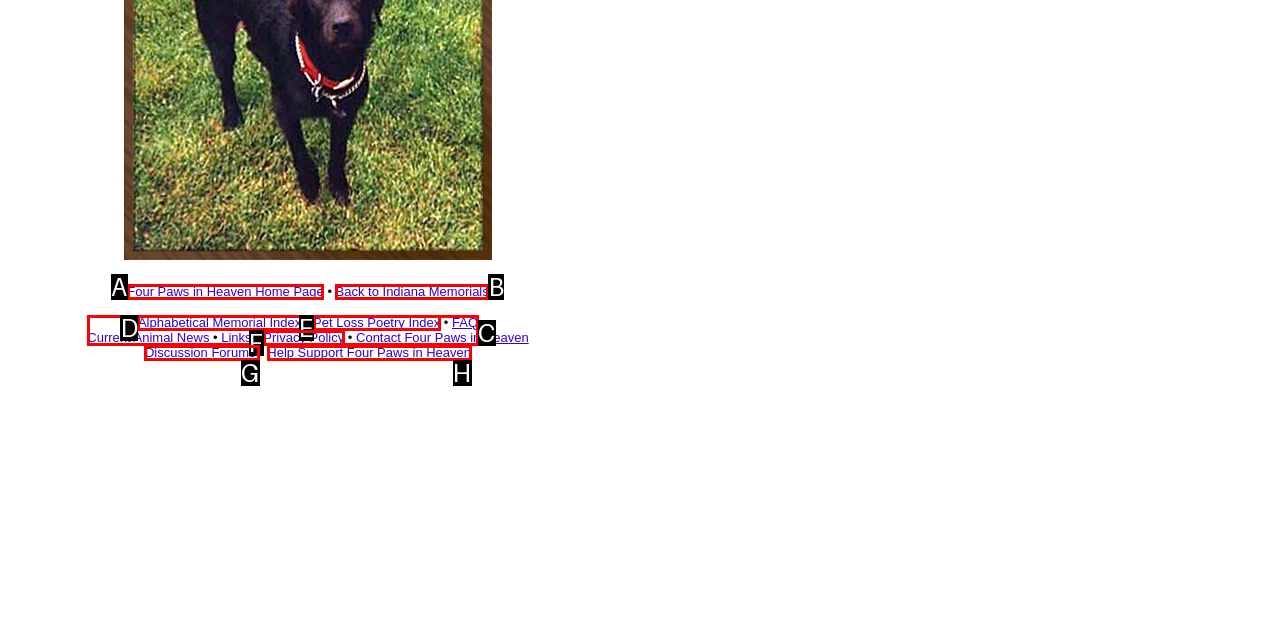Select the correct option based on the description: CMC Blog
Answer directly with the option’s letter.

None